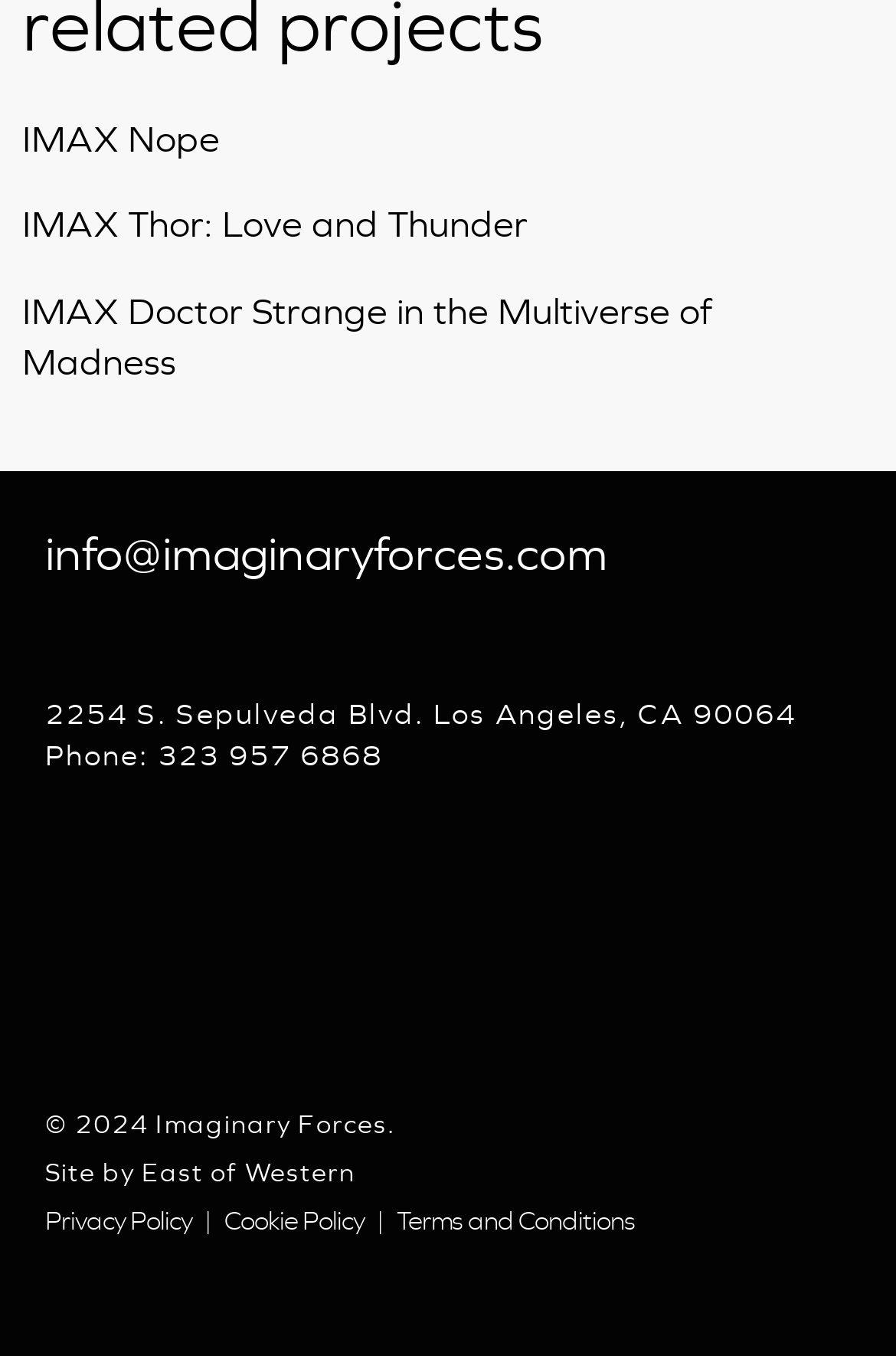Please find the bounding box coordinates of the clickable region needed to complete the following instruction: "Click on IMAX Nope link". The bounding box coordinates must consist of four float numbers between 0 and 1, i.e., [left, top, right, bottom].

[0.025, 0.084, 0.975, 0.122]